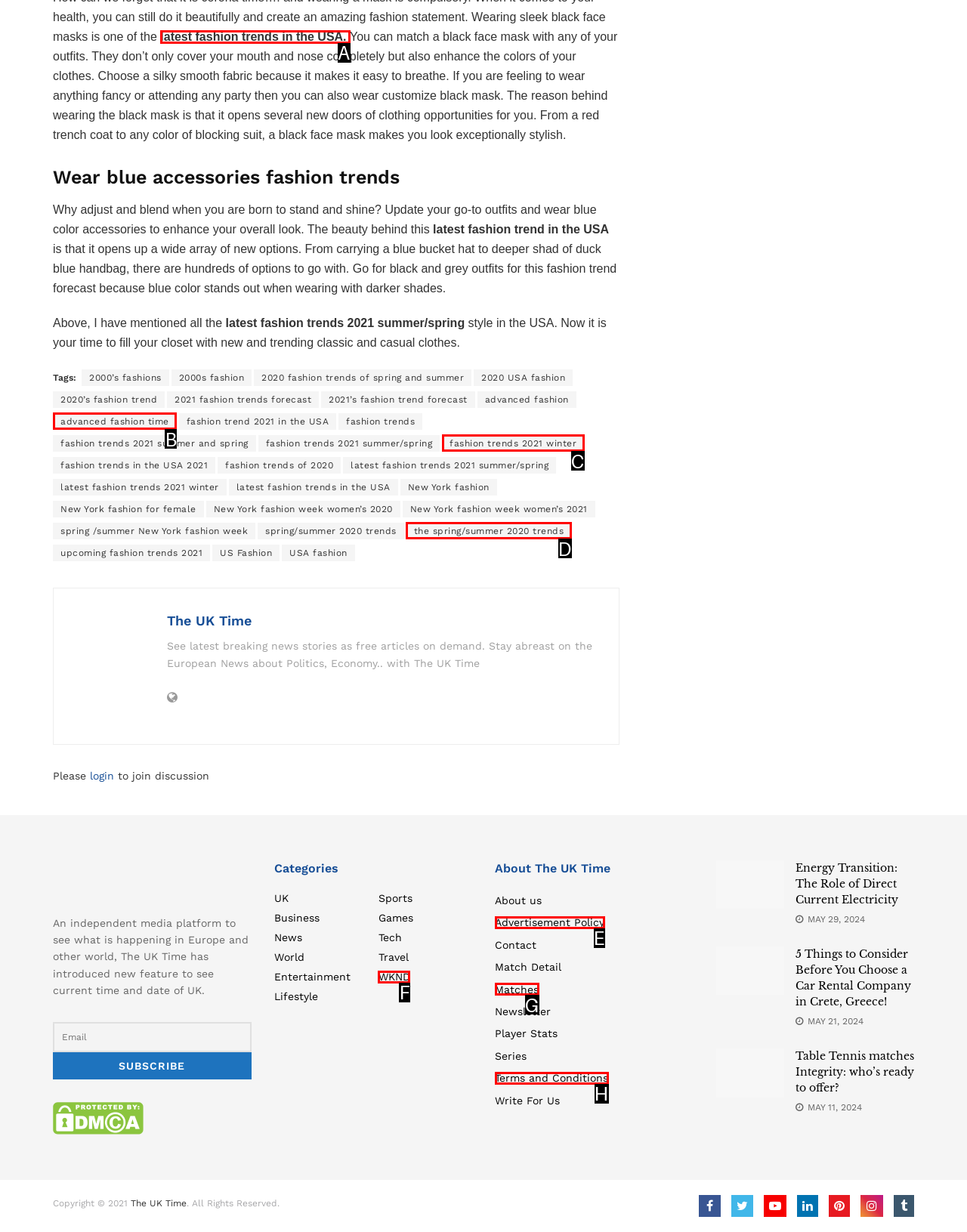Which HTML element should be clicked to complete the task: Read latest news from Bridgend County Borough? Answer with the letter of the corresponding option.

None